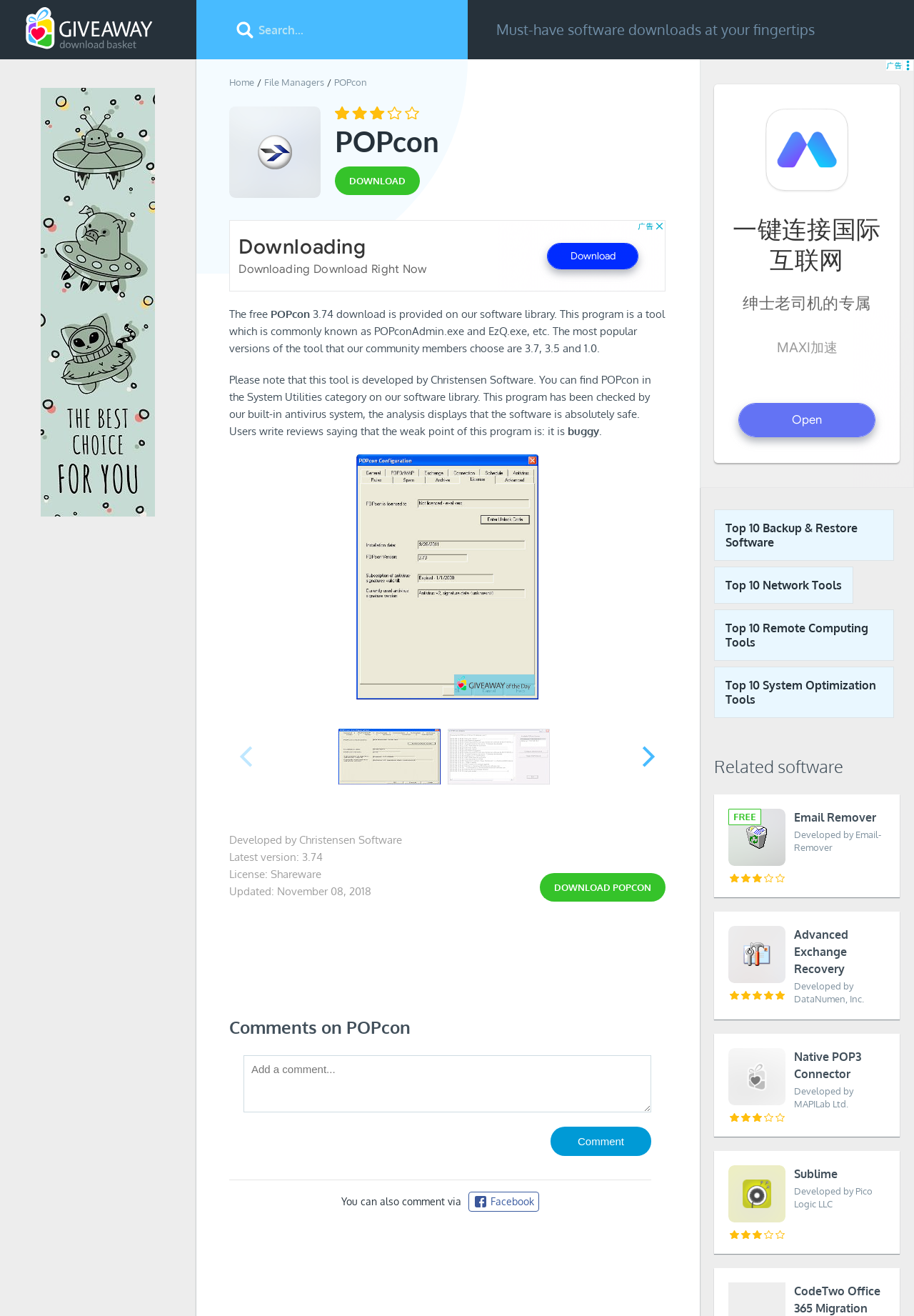Identify the bounding box coordinates of the clickable region required to complete the instruction: "Meet the team". The coordinates should be given as four float numbers within the range of 0 and 1, i.e., [left, top, right, bottom].

None